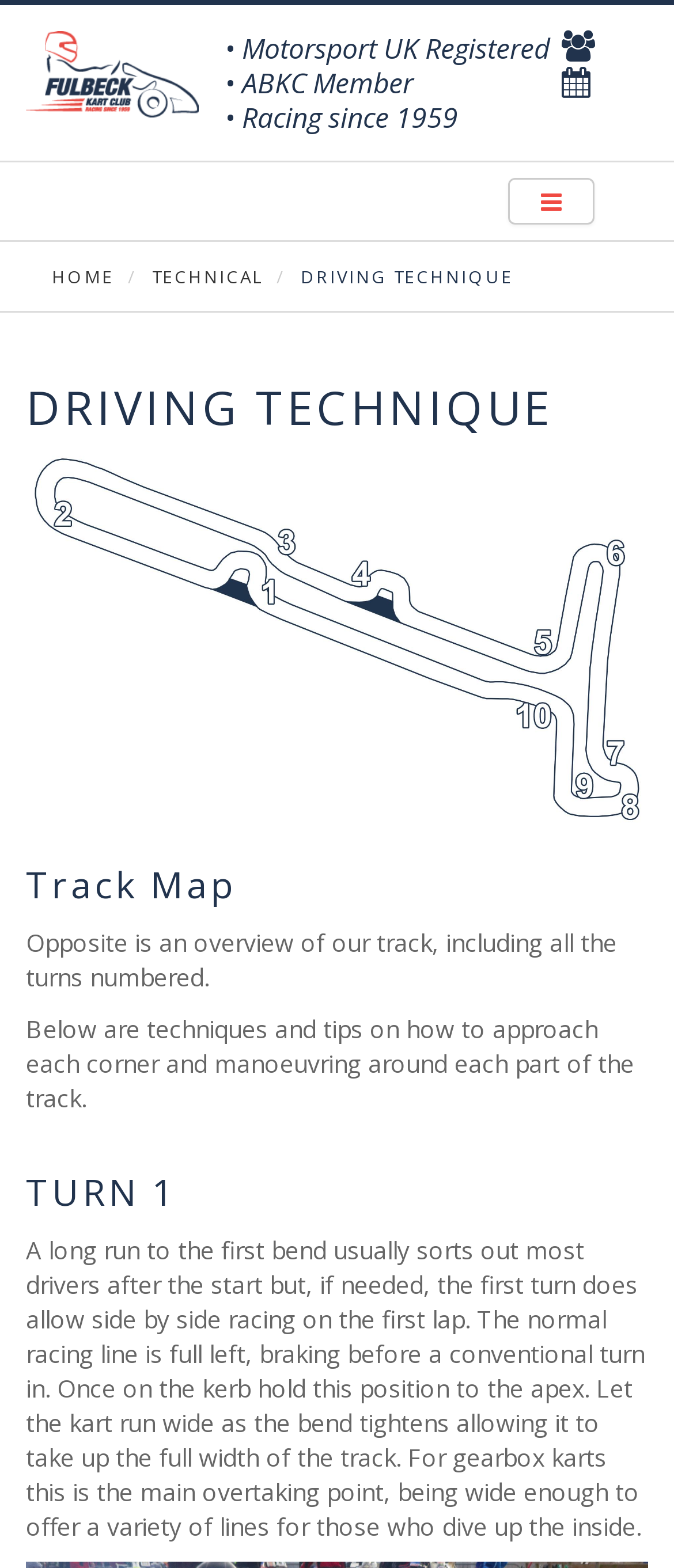Please provide a comprehensive answer to the question based on the screenshot: What is the name of the kart club?

The name of the kart club can be found in the top-left corner of the webpage, where there is a link and an image with the text 'Fulbeck Kart Club'.